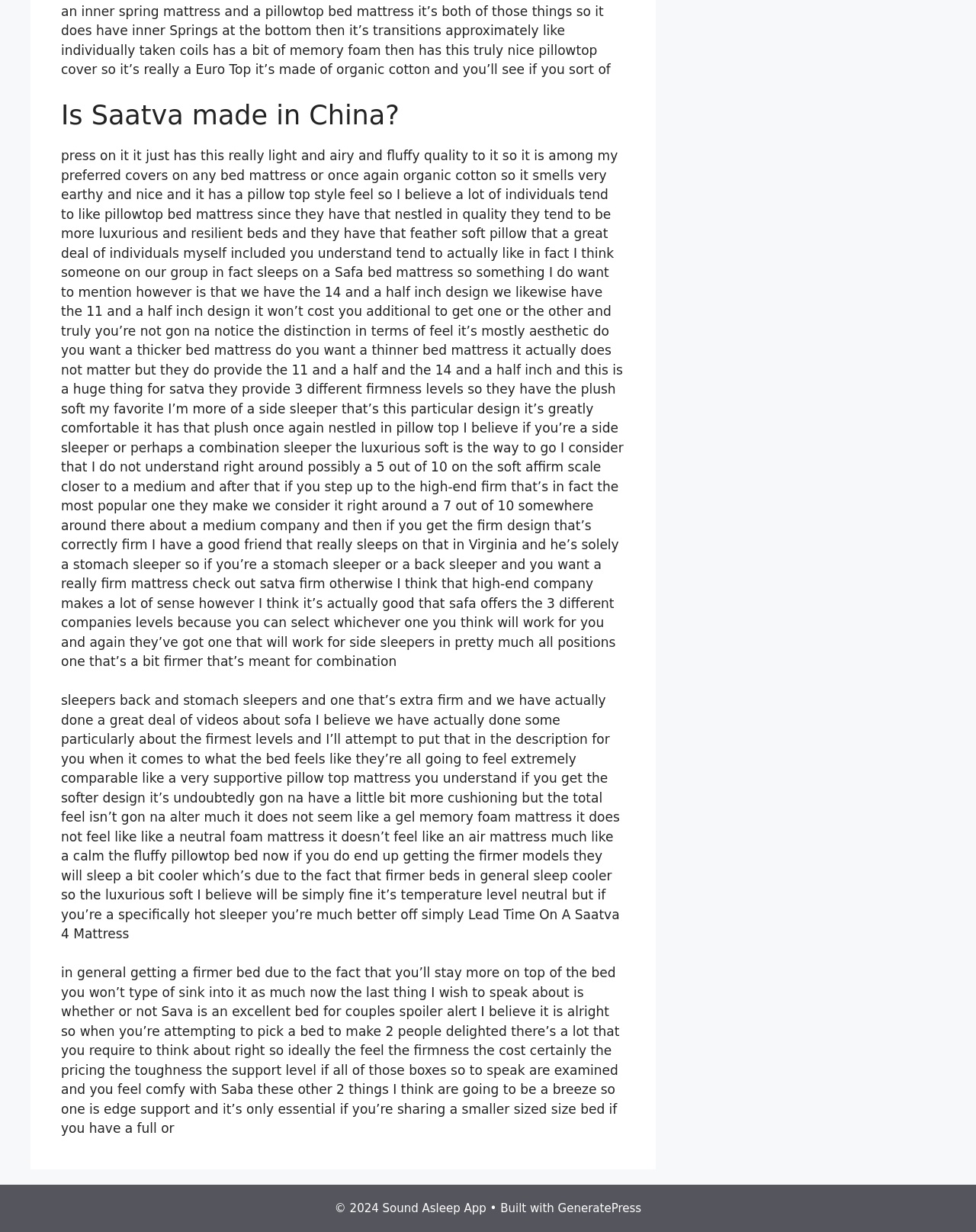Provide a one-word or one-phrase answer to the question:
How many firmness levels does Saatva offer?

3